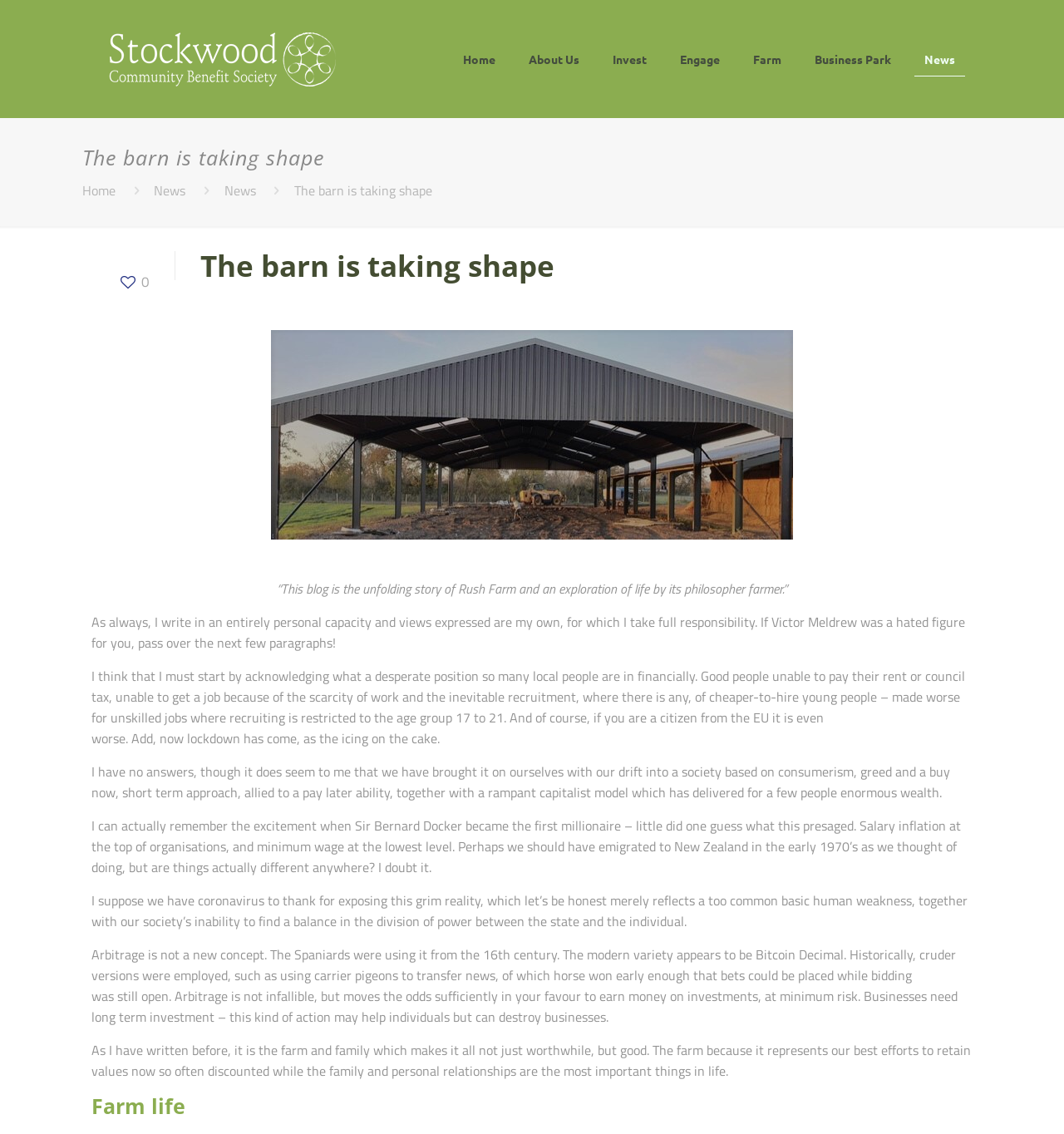Please identify the bounding box coordinates of the clickable area that will allow you to execute the instruction: "Click the 'News' link at the top".

[0.853, 0.0, 0.913, 0.103]